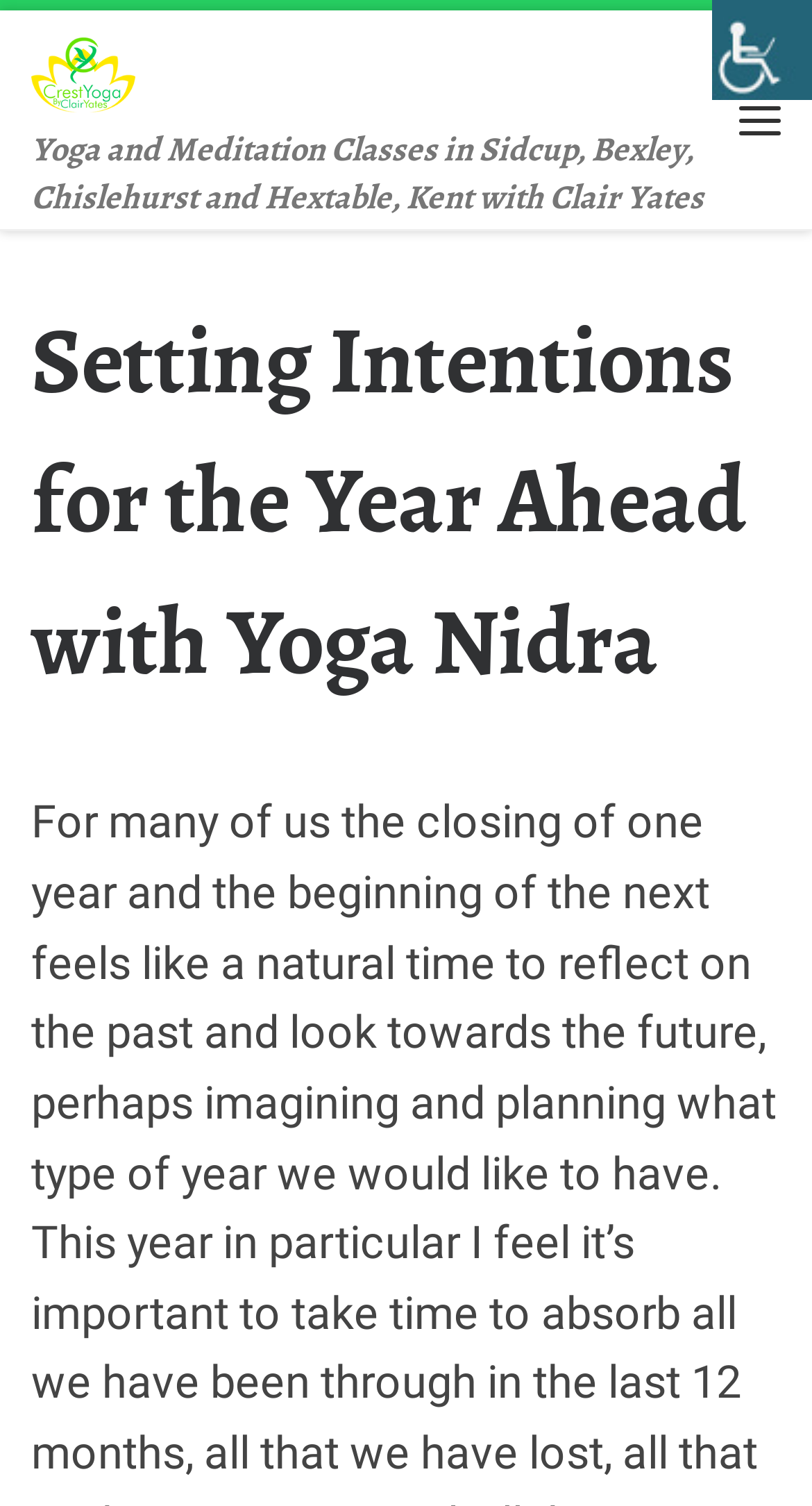Answer the following query with a single word or phrase:
Where are the yoga and meditation classes located?

Sidcup, Bexley, Chislehurst and Hextable, Kent